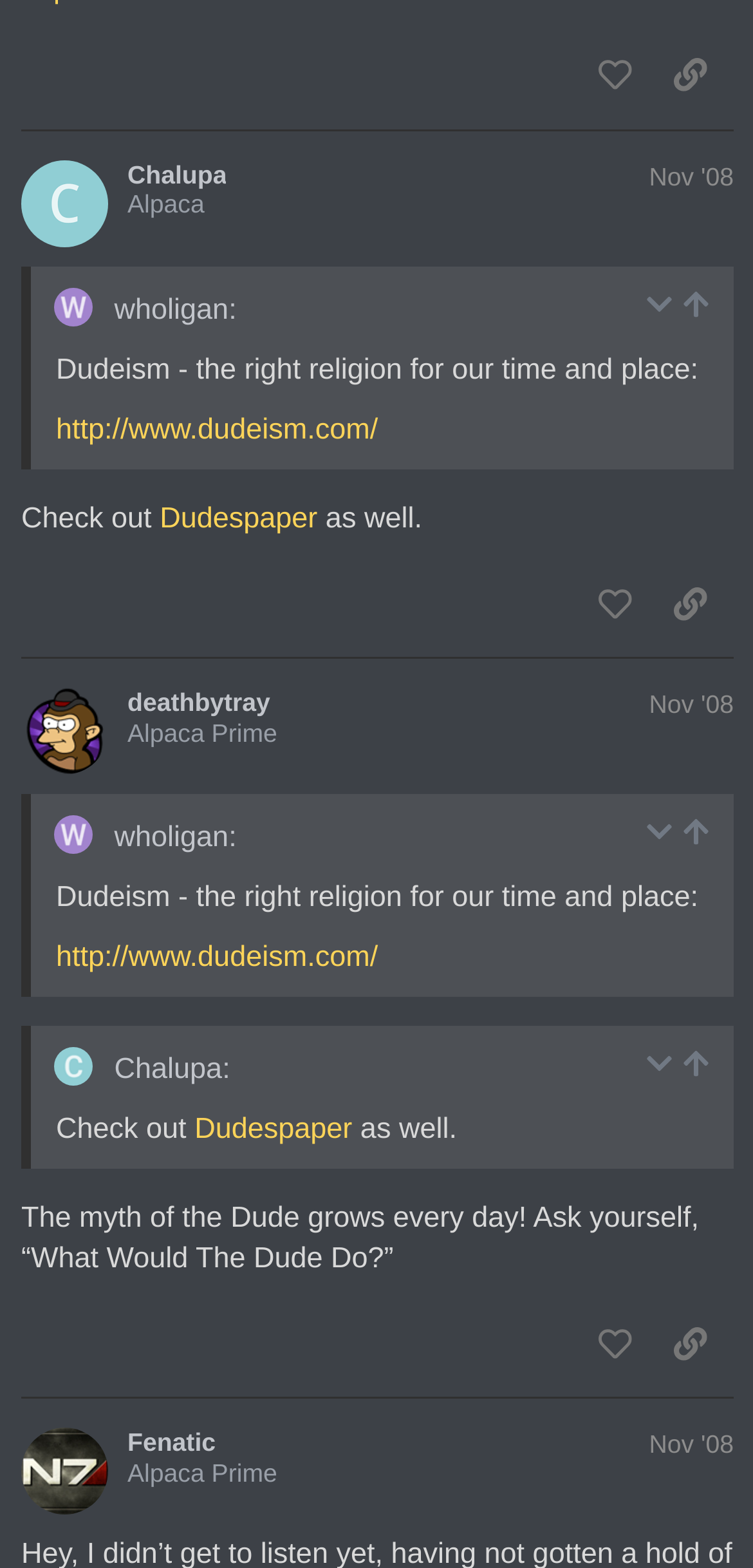Find and indicate the bounding box coordinates of the region you should select to follow the given instruction: "go to the quoted post".

[0.905, 0.184, 0.944, 0.204]